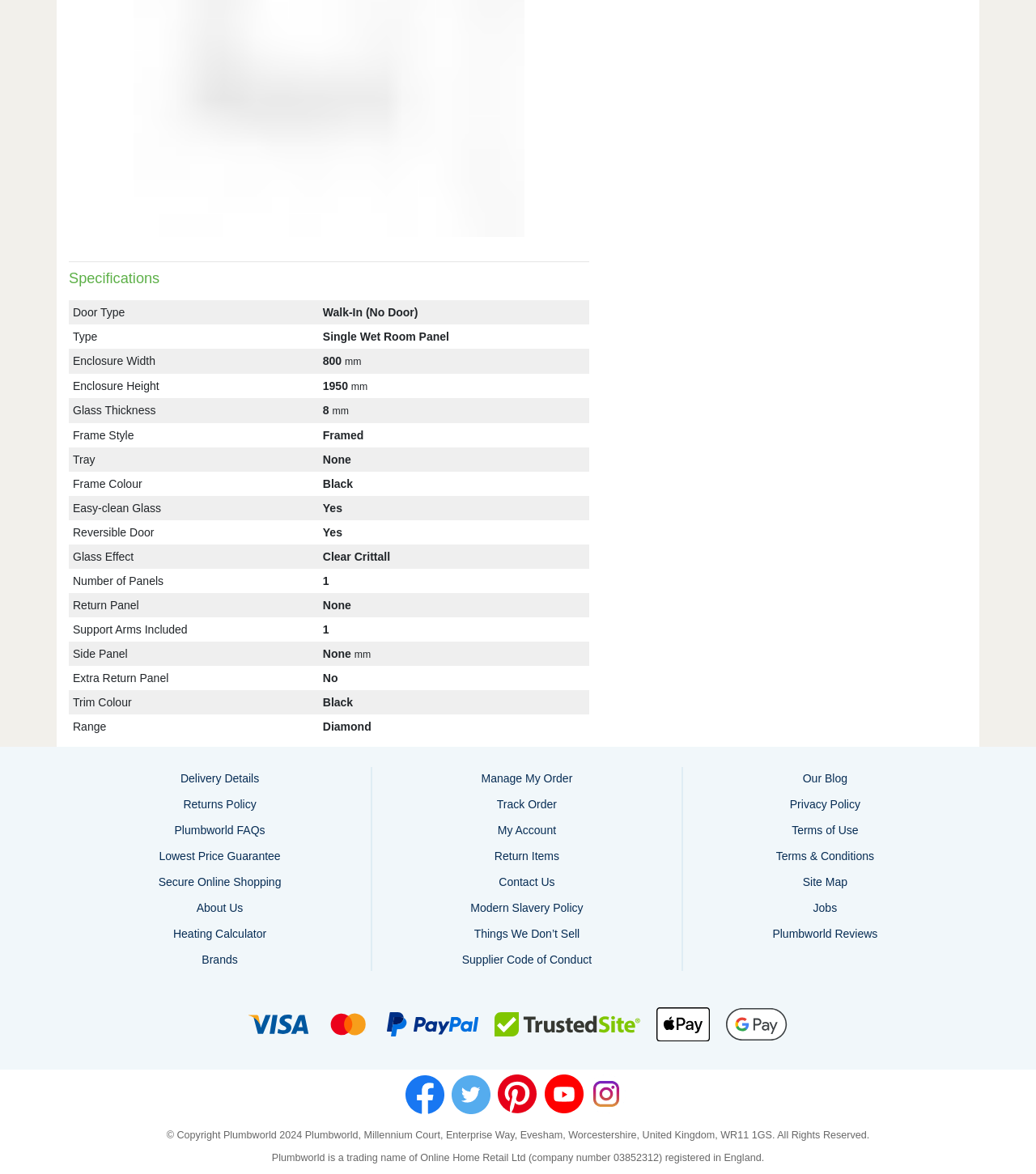Please identify the coordinates of the bounding box that should be clicked to fulfill this instruction: "View delivery details".

[0.153, 0.653, 0.271, 0.673]